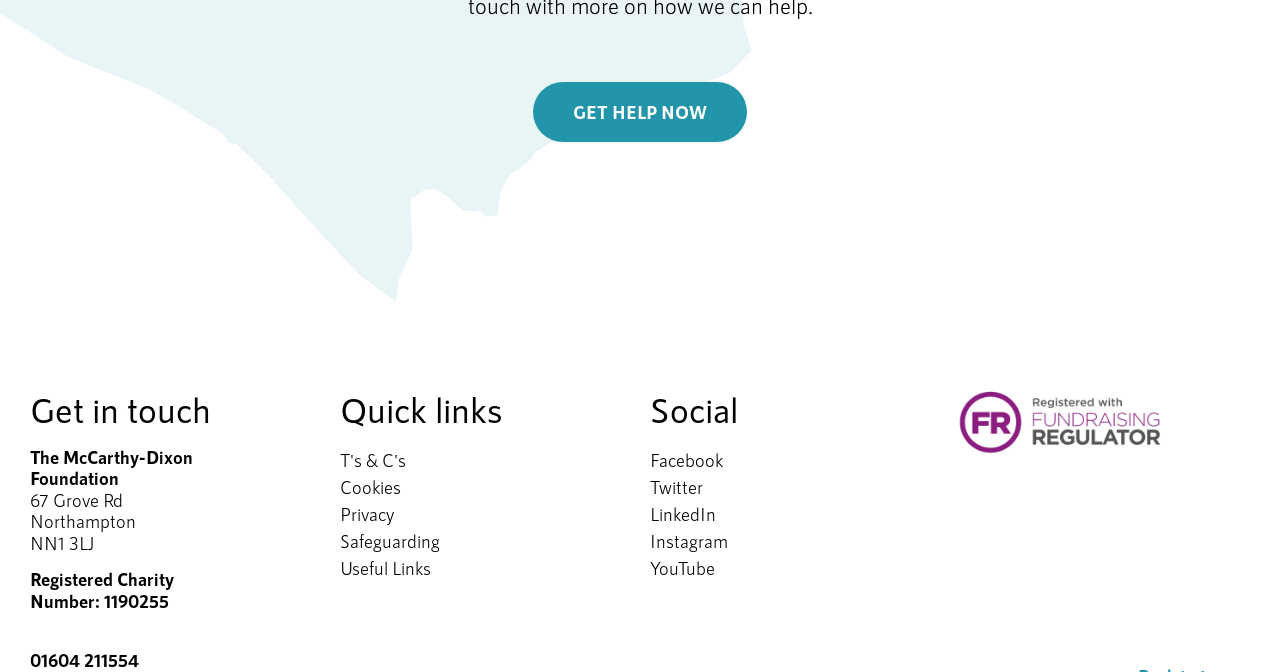What is the link to the 'Cookies' page?
Look at the image and answer with only one word or phrase.

link at [0.266, 0.705, 0.492, 0.745]